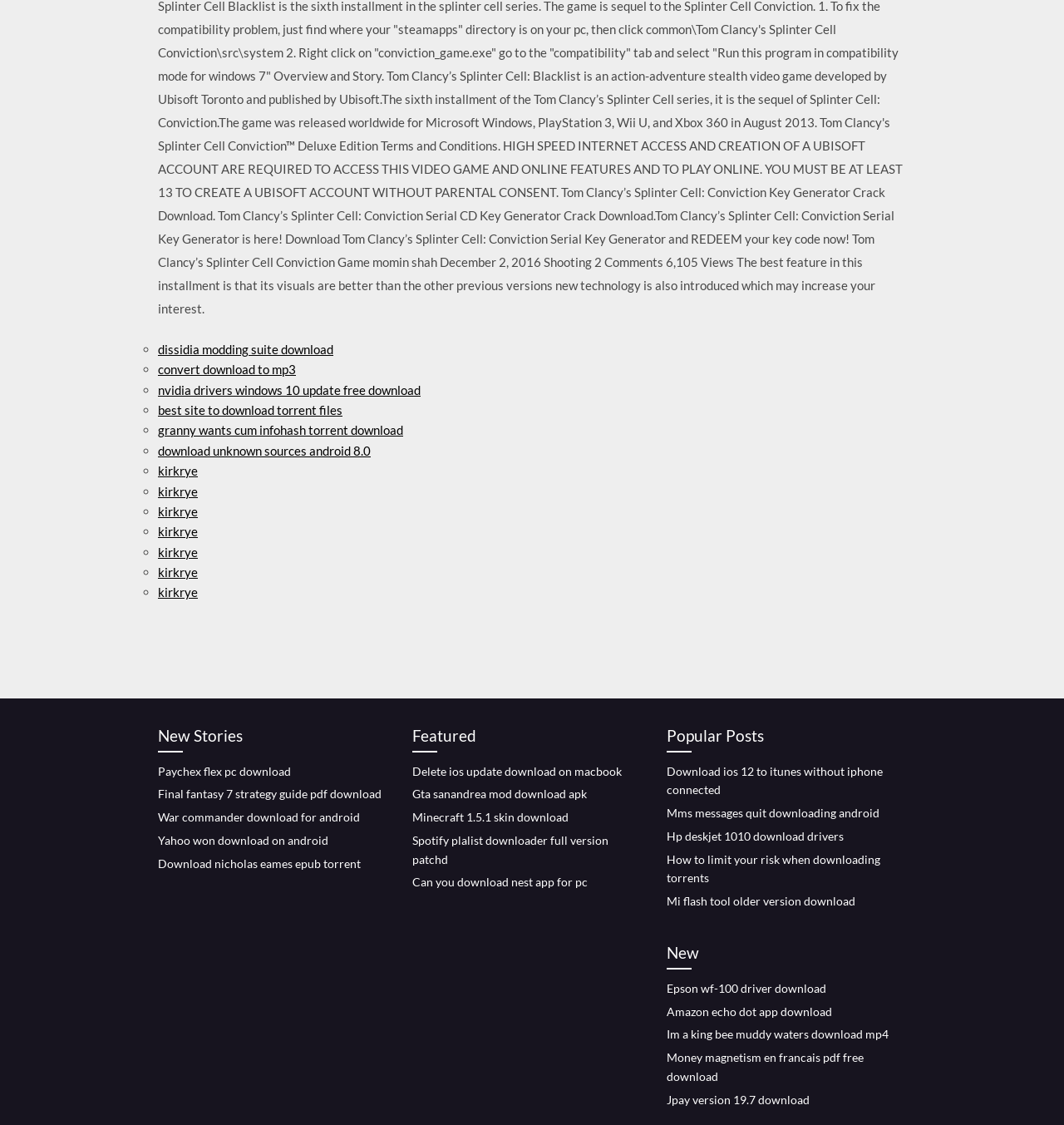Use a single word or phrase to respond to the question:
What is the main purpose of this webpage?

Download links